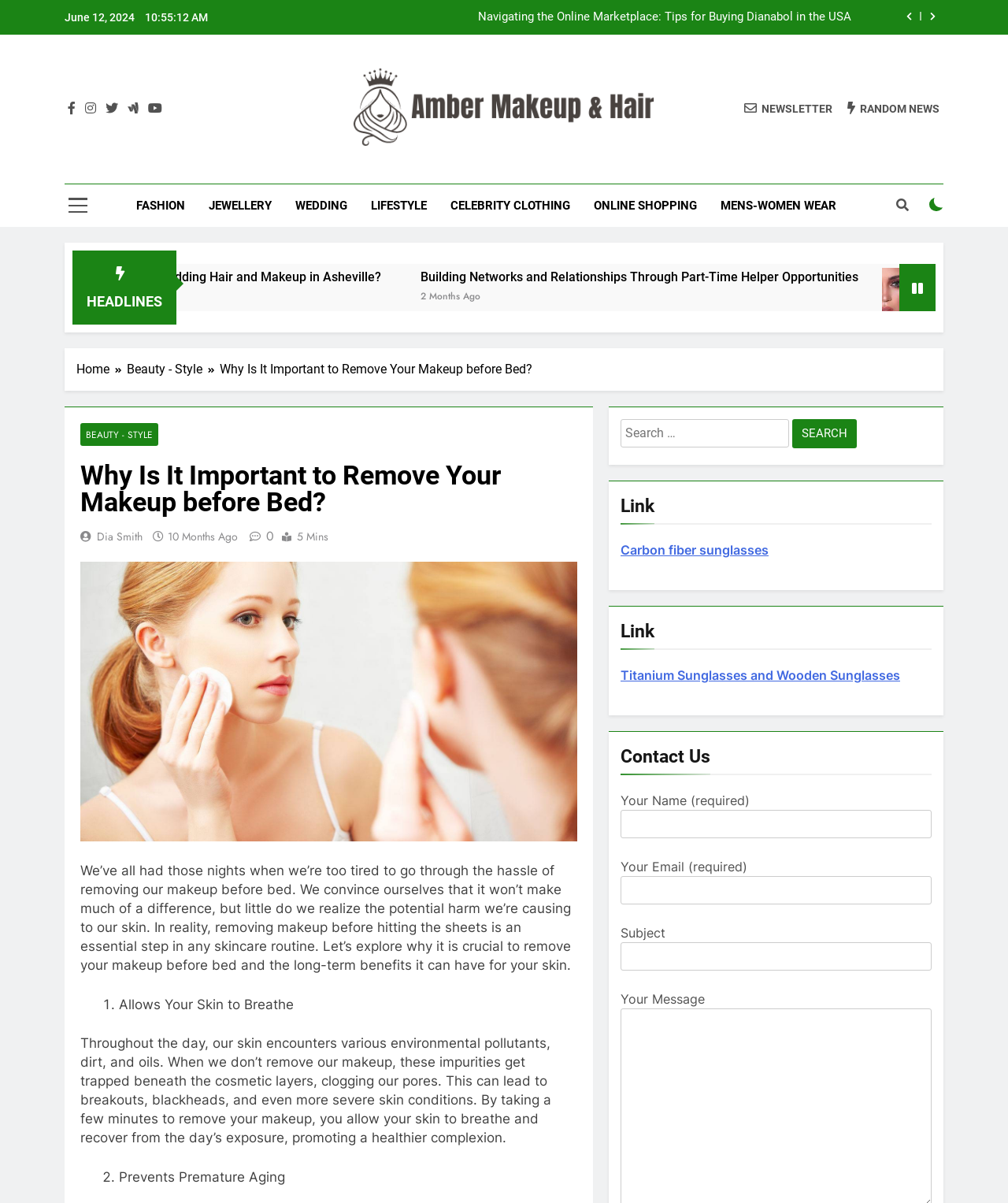Can you identify and provide the main heading of the webpage?

Why Is It Important to Remove Your Makeup before Bed?